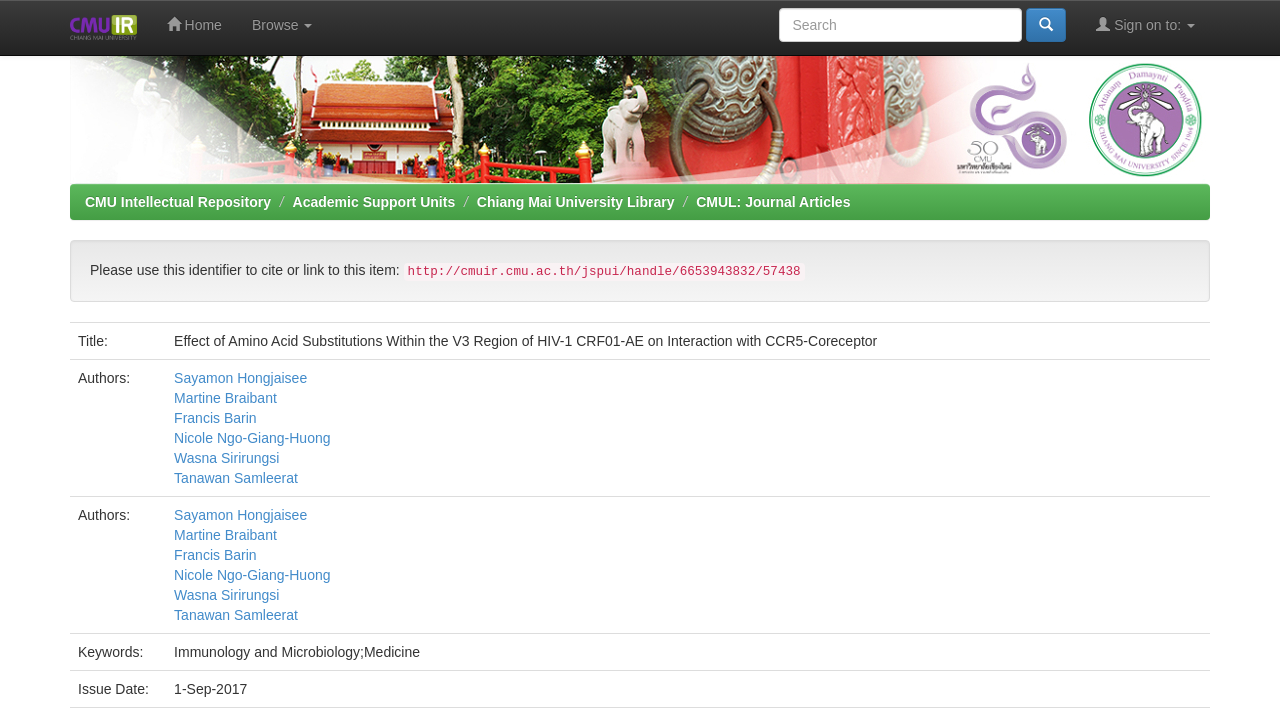From the element description Chiang Mai University Library, predict the bounding box coordinates of the UI element. The coordinates must be specified in the format (top-left x, top-left y, bottom-right x, bottom-right y) and should be within the 0 to 1 range.

[0.373, 0.271, 0.527, 0.293]